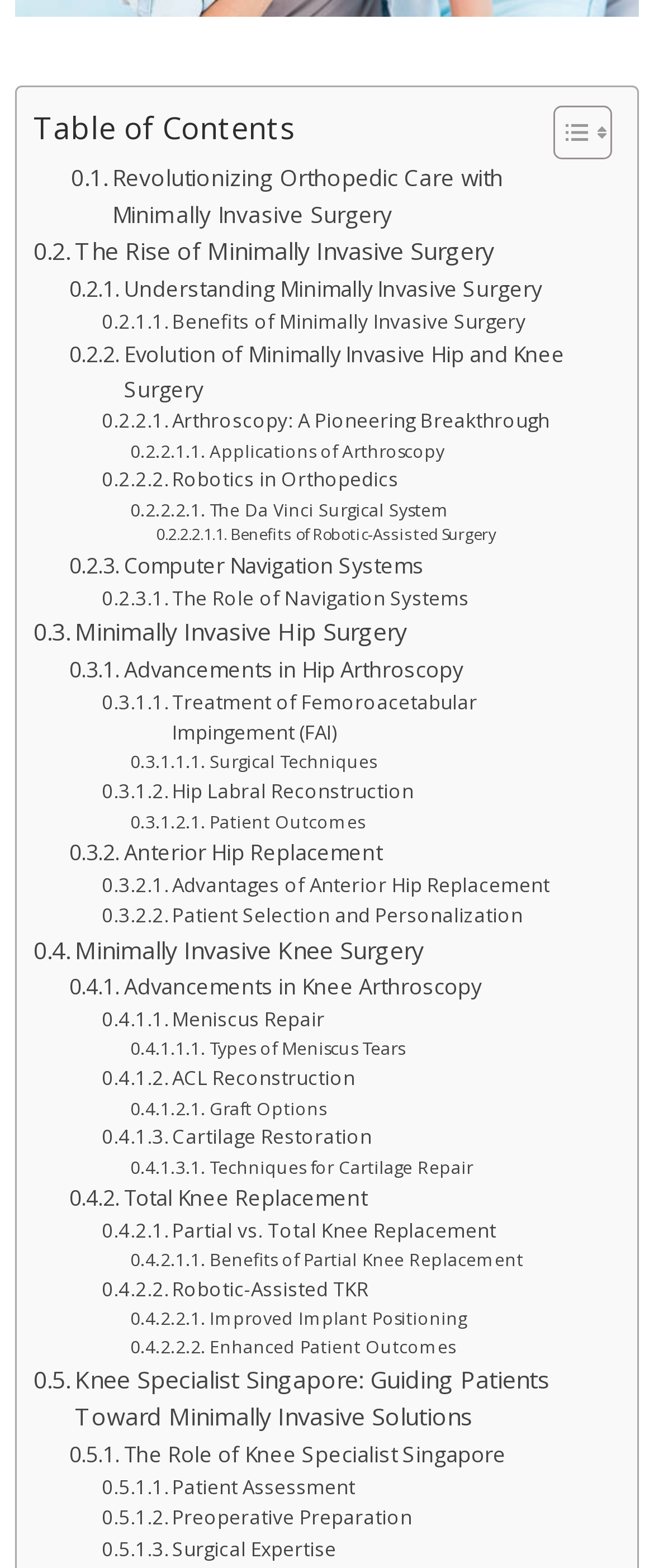Identify the bounding box coordinates of the clickable region required to complete the instruction: "Go to REGISTRIEREN page". The coordinates should be given as four float numbers within the range of 0 and 1, i.e., [left, top, right, bottom].

None